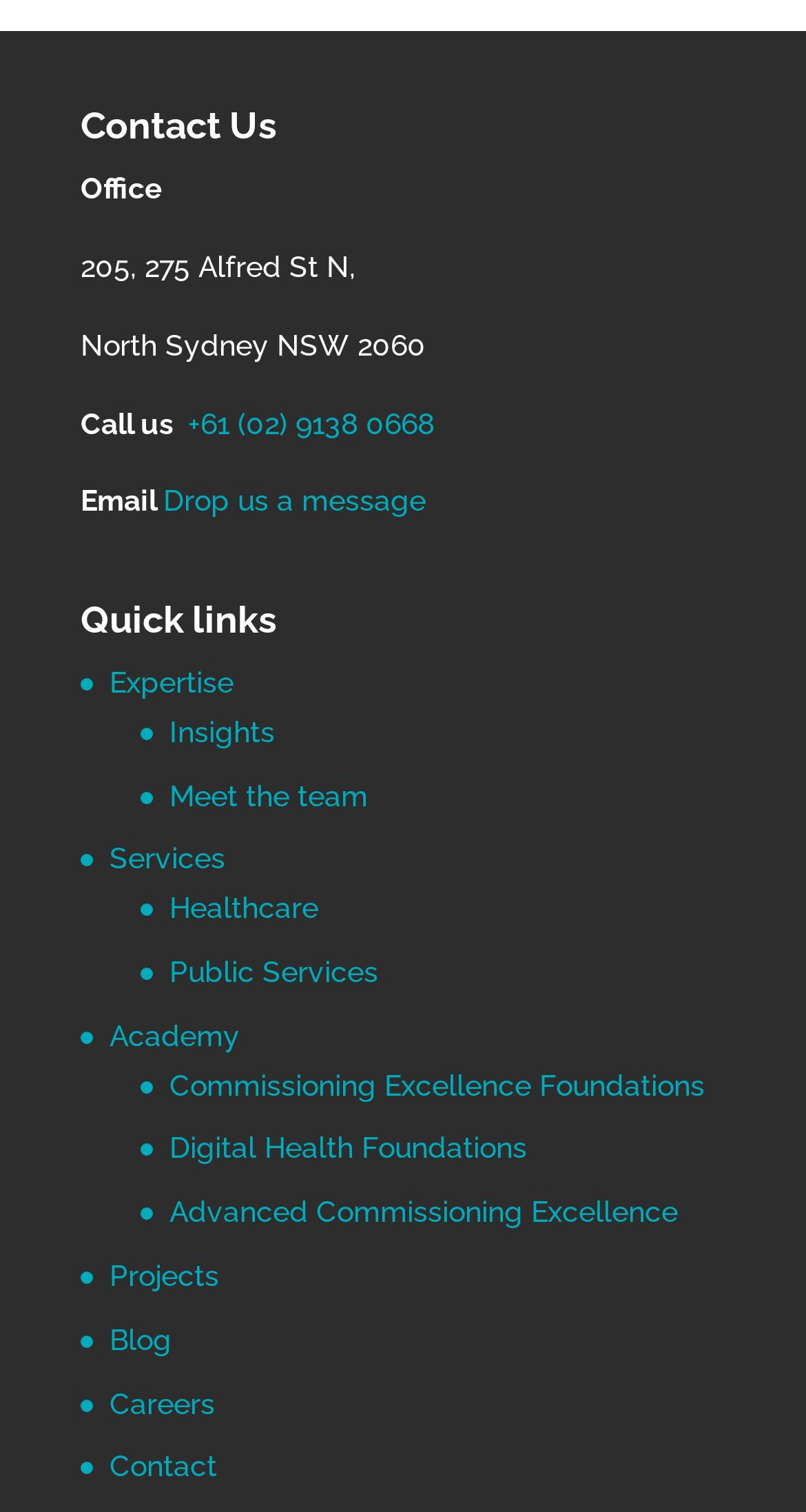Given the element description, predict the bounding box coordinates in the format (top-left x, top-left y, bottom-right x, bottom-right y), using floating point numbers between 0 and 1: Drop us a message

[0.203, 0.32, 0.538, 0.342]